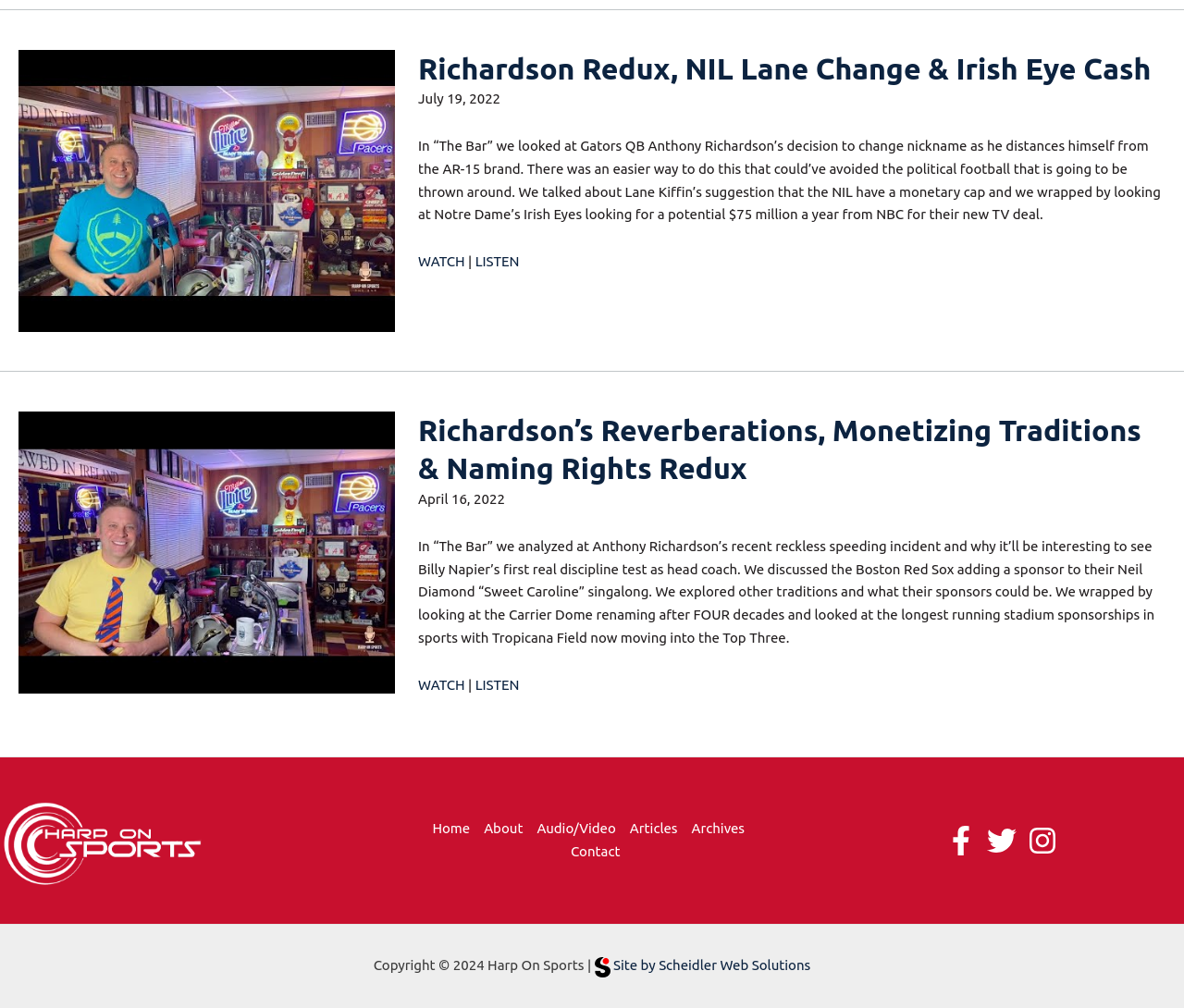Determine the bounding box coordinates for the area that should be clicked to carry out the following instruction: "Go to the 'Home' page".

[0.365, 0.811, 0.403, 0.833]